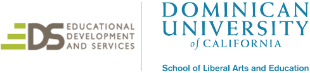Explain what the image portrays in a detailed manner.

The image showcases the logo of the Dominican University of California, accompanied by the emblem of Educational Development and Services (EDS). The logo beautifully types out "DOMINICAN UNIVERSITY" in a prominent blue font, highlighting its identity as an esteemed institution. Below, the phrase "School of Liberal Arts and Education" is elegantly presented, emphasizing the university's commitment to these academic disciplines. The EDS logo, located to the left, features a stylish design with the initials "EDS" and the full name "Educational Development and Services," indicating a focus on educational support and development. This image represents the university's dedication to advancing educational opportunities and its core values in liberal arts and education.